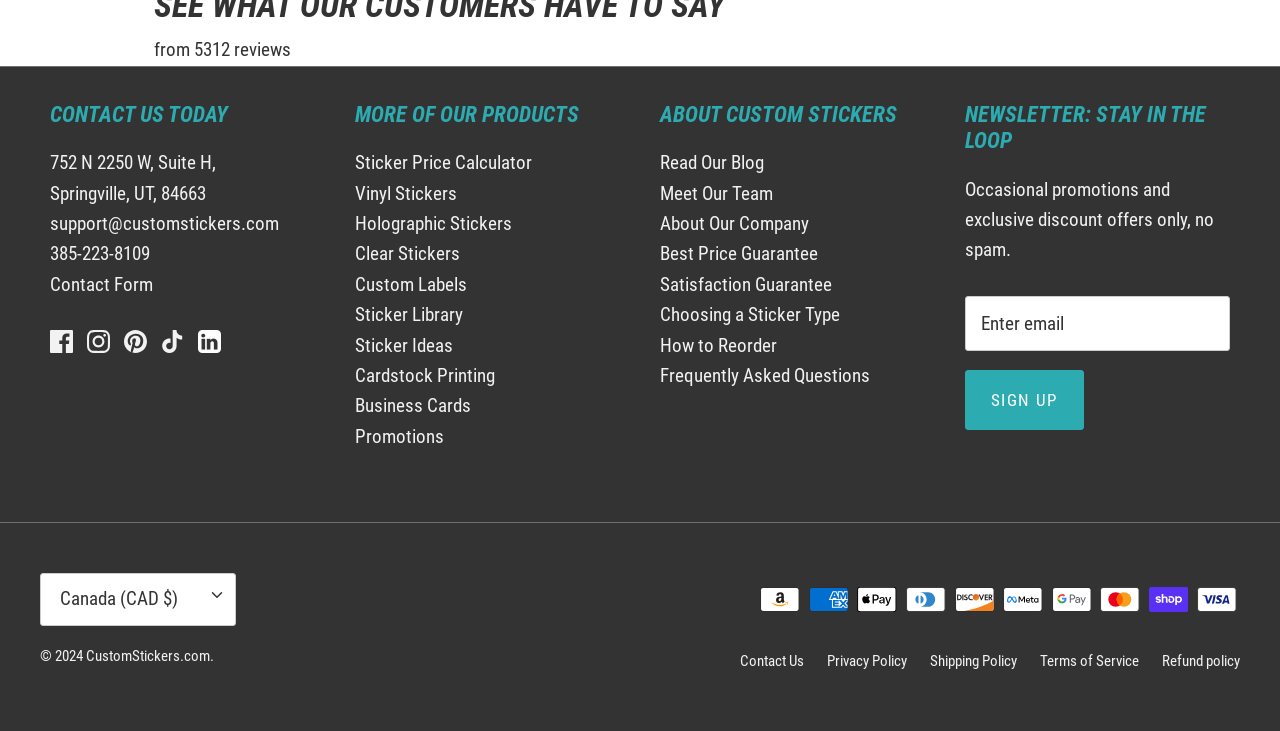What types of stickers does the company offer? Based on the screenshot, please respond with a single word or phrase.

Vinyl, Holographic, Clear